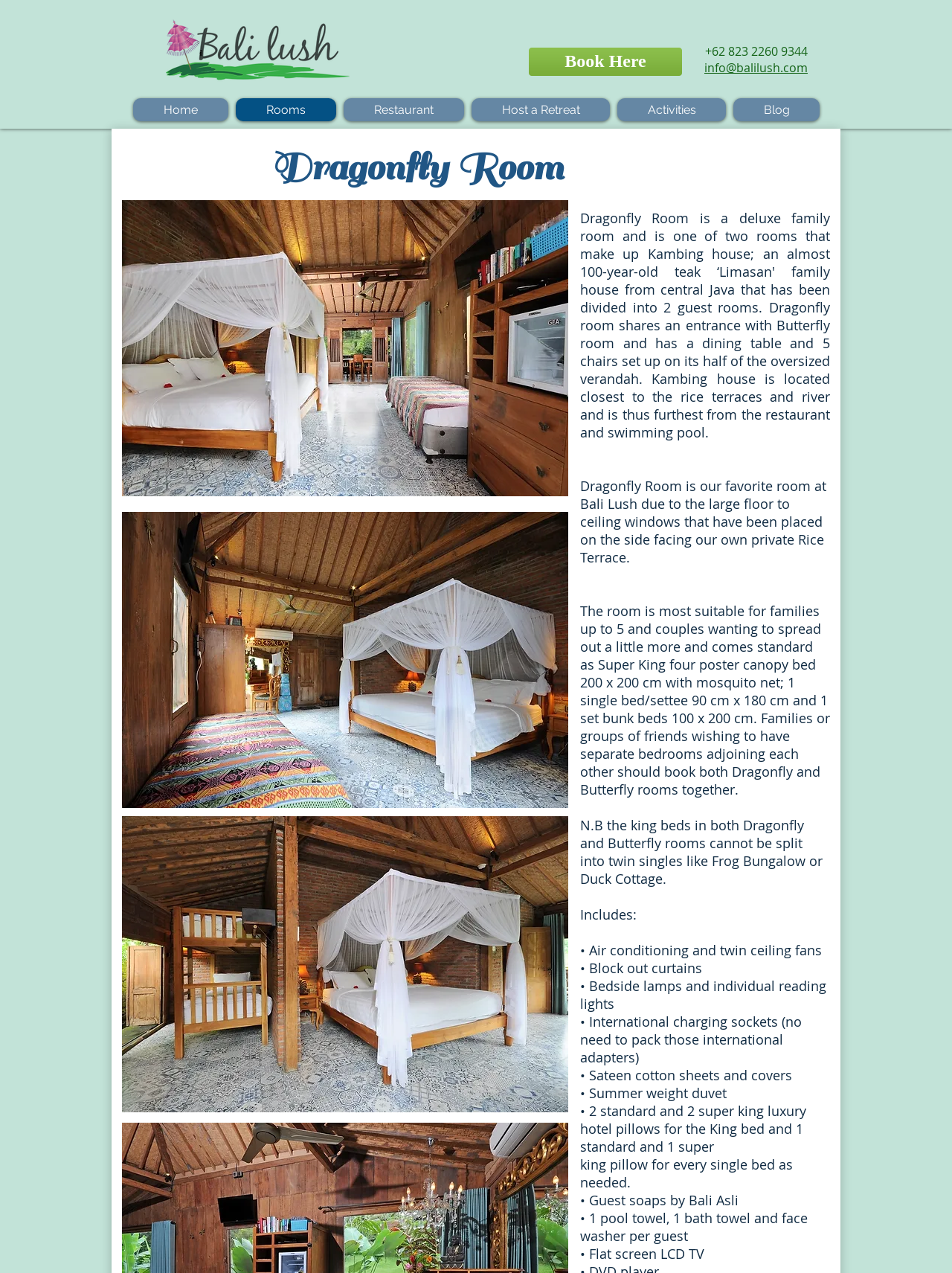Give a detailed overview of the webpage's appearance and contents.

The webpage is about the Dragonfly Room at Bali Lush, a hotel or resort. At the top left corner, there is a logo of Bali Lush, which is an image of "bali_lush_logo.png". To the right of the logo, there is an iframe with the title "Embedded Content". Below the logo, there is a phone number "+62 823 2260 9344" and an email address "info@balilush.com".

On the top navigation bar, there are several links: "Home", "Rooms", "Restaurant", "Host a Retreat", "Activities", and "Blog". Below the navigation bar, there is a heading "Dragonfly Room" in a prominent font size.

The main content of the webpage is about the description of the Dragonfly Room. There are three images of the room, showcasing its interior and exterior. The text describes the room's features, including its large floor-to-ceiling windows, private Rice Terrace, and amenities such as a Super King four-poster canopy bed, single bed, and bunk beds. The room is suitable for families up to 5 and couples.

The text also lists the inclusions of the room, such as air conditioning, block-out curtains, bedside lamps, international charging sockets, and luxury hotel pillows. Additionally, there are amenities like guest soaps, towels, and a flat-screen LCD TV.

Overall, the webpage provides a detailed description of the Dragonfly Room at Bali Lush, highlighting its features and amenities to potential guests.